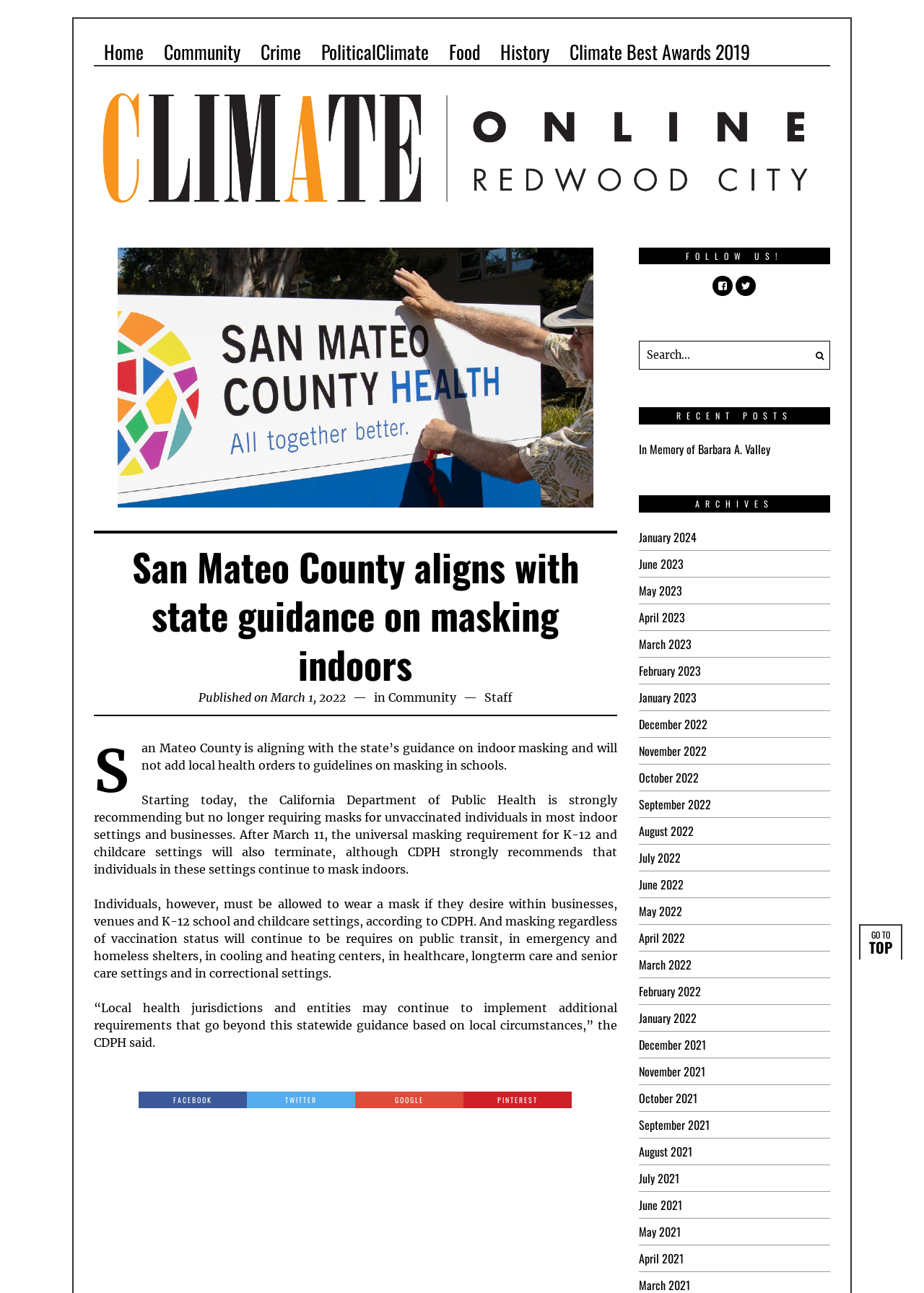Locate the bounding box coordinates of the region to be clicked to comply with the following instruction: "Search for something". The coordinates must be four float numbers between 0 and 1, in the form [left, top, right, bottom].

[0.691, 0.264, 0.898, 0.286]